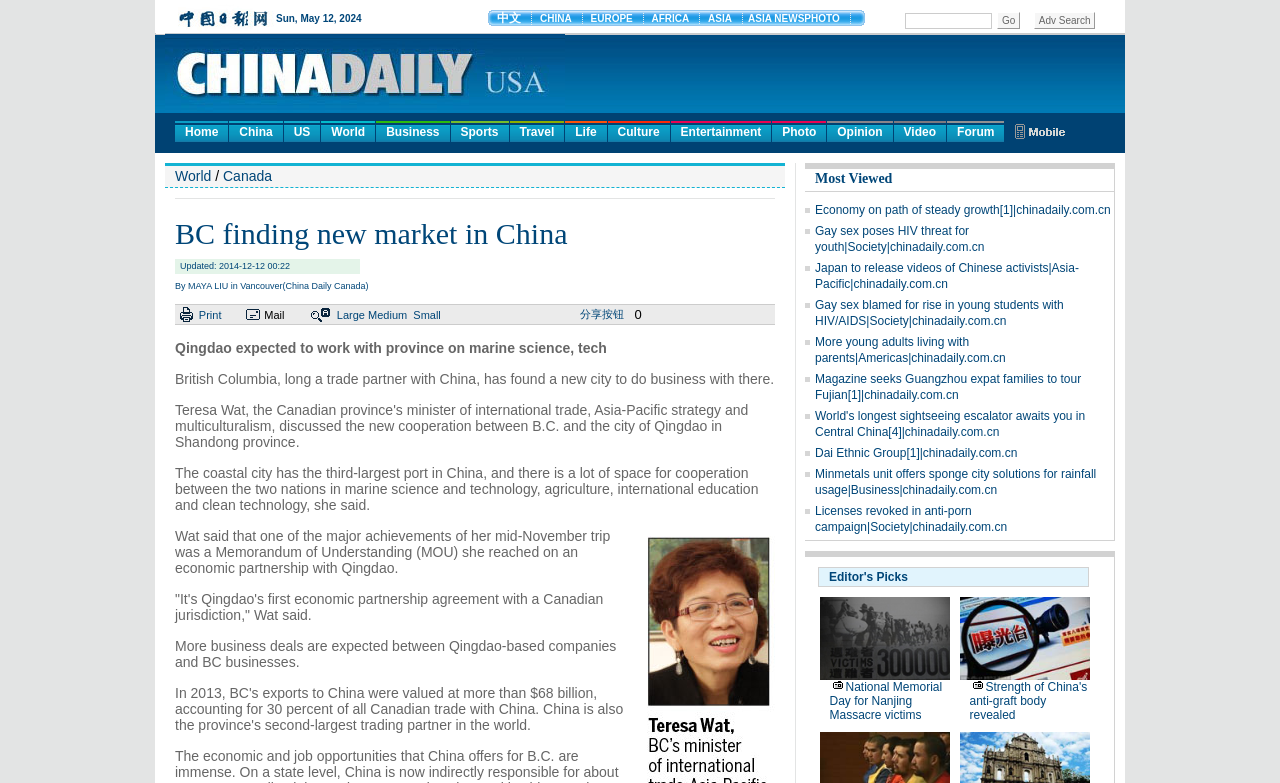Please identify the bounding box coordinates of the element I need to click to follow this instruction: "Click on the 'Print' button".

[0.155, 0.394, 0.173, 0.409]